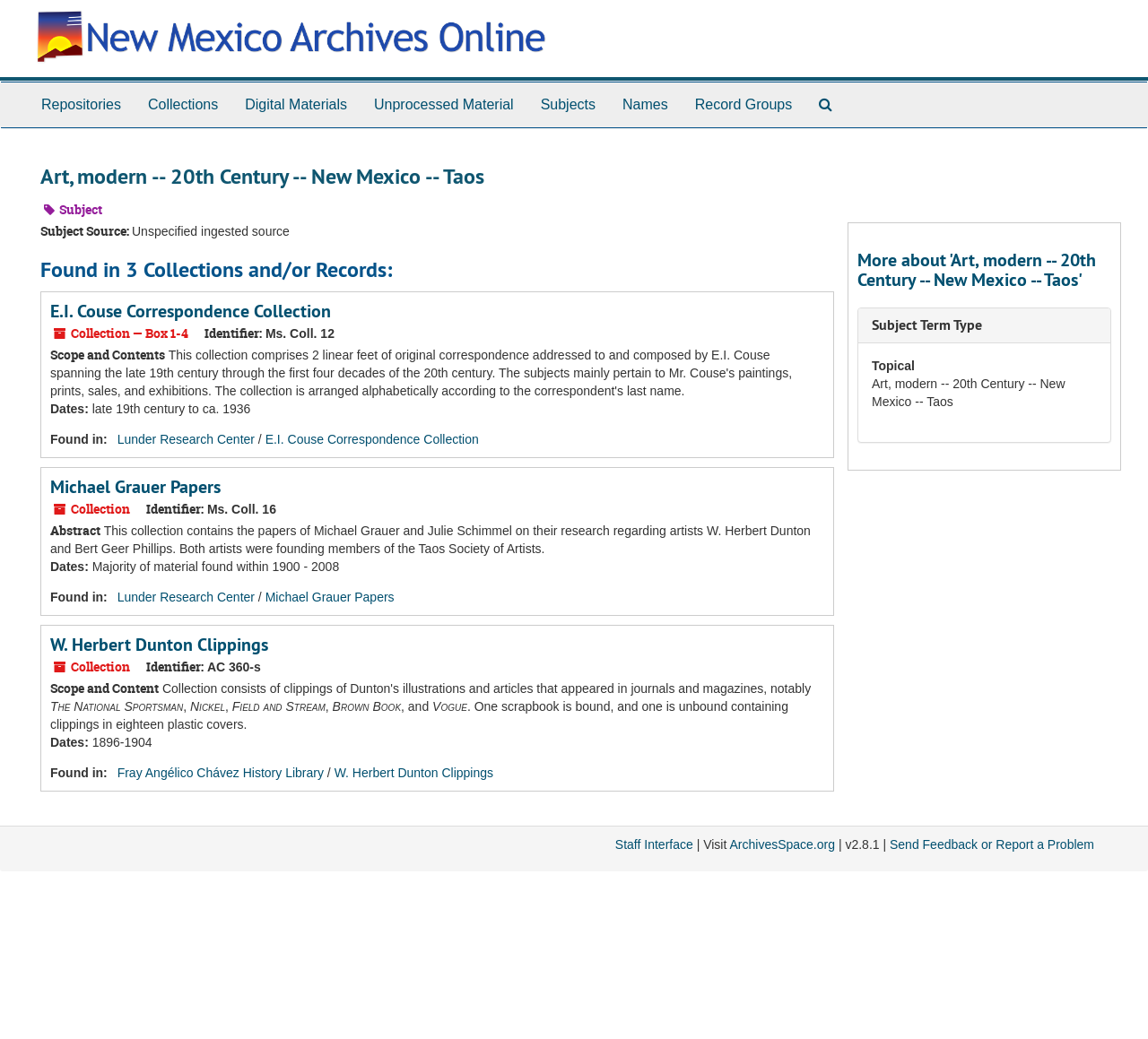Locate the bounding box coordinates of the clickable part needed for the task: "Visit ArchivesSpace.org".

[0.636, 0.806, 0.727, 0.819]